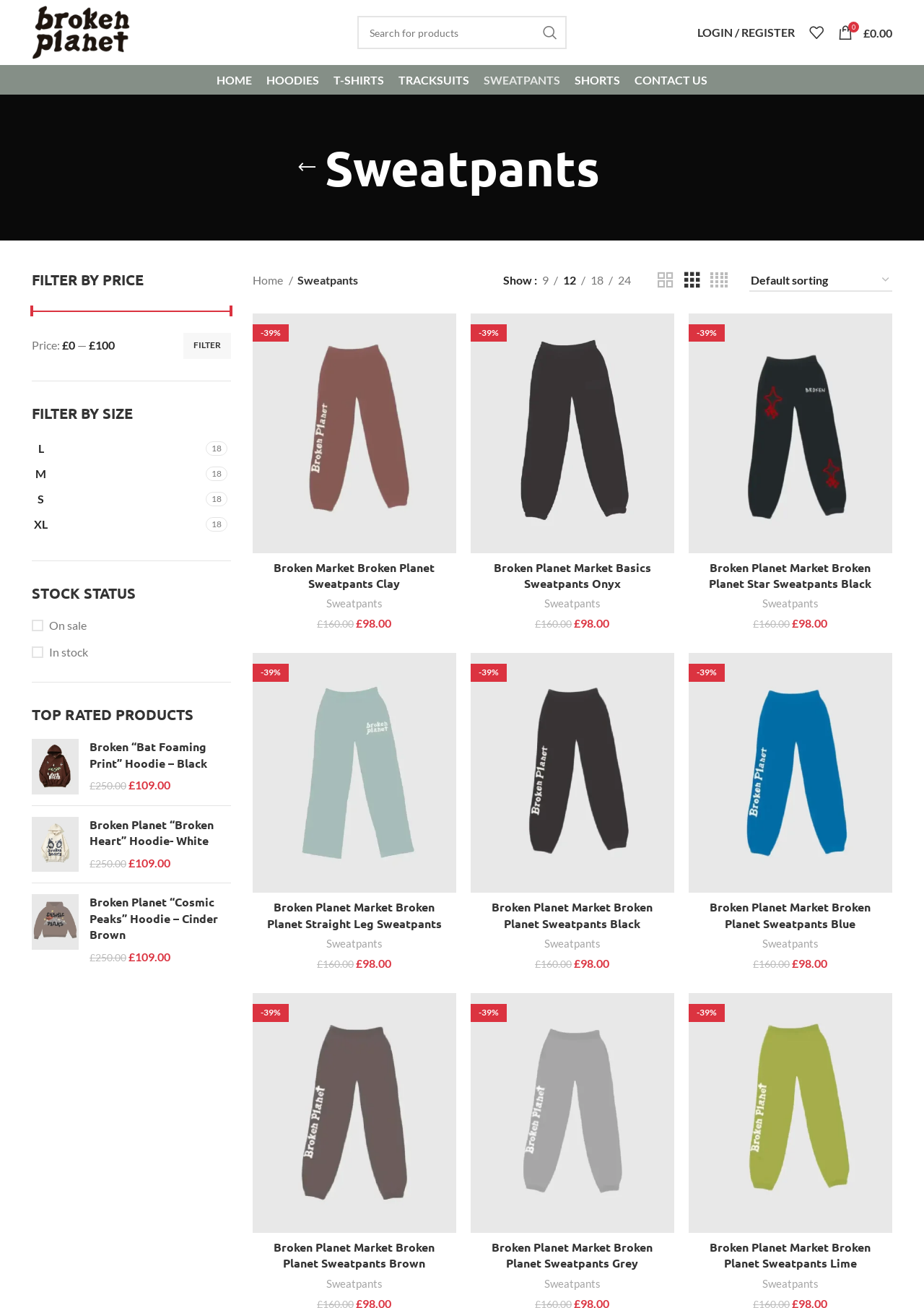What is the price range of the sweatpants?
Analyze the image and deliver a detailed answer to the question.

I found the price range by looking at the 'FILTER BY PRICE' section, which shows a range from £0 to £100.